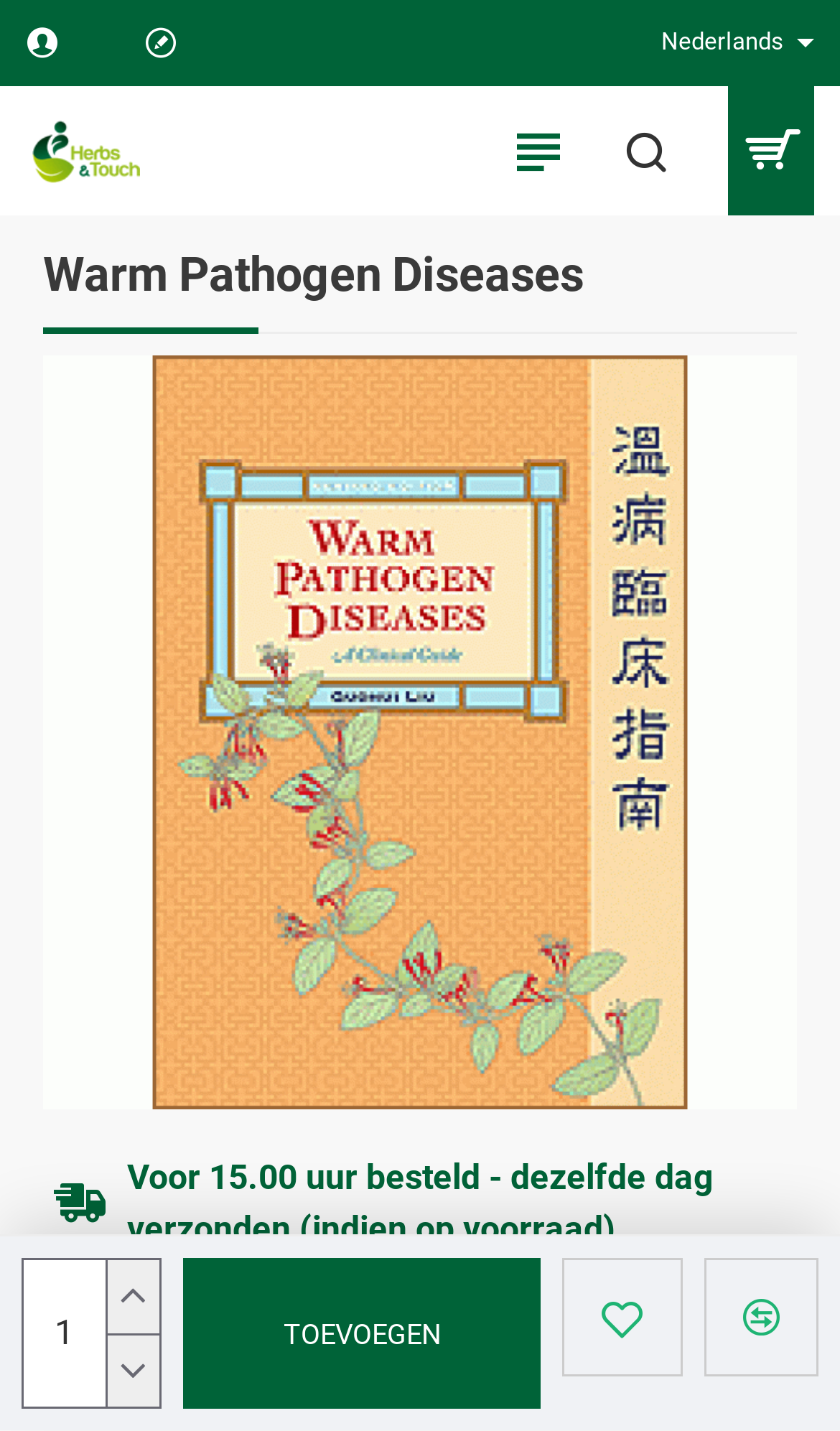What is the purpose of the textbox?
Please look at the screenshot and answer using one word or phrase.

Enter quantity